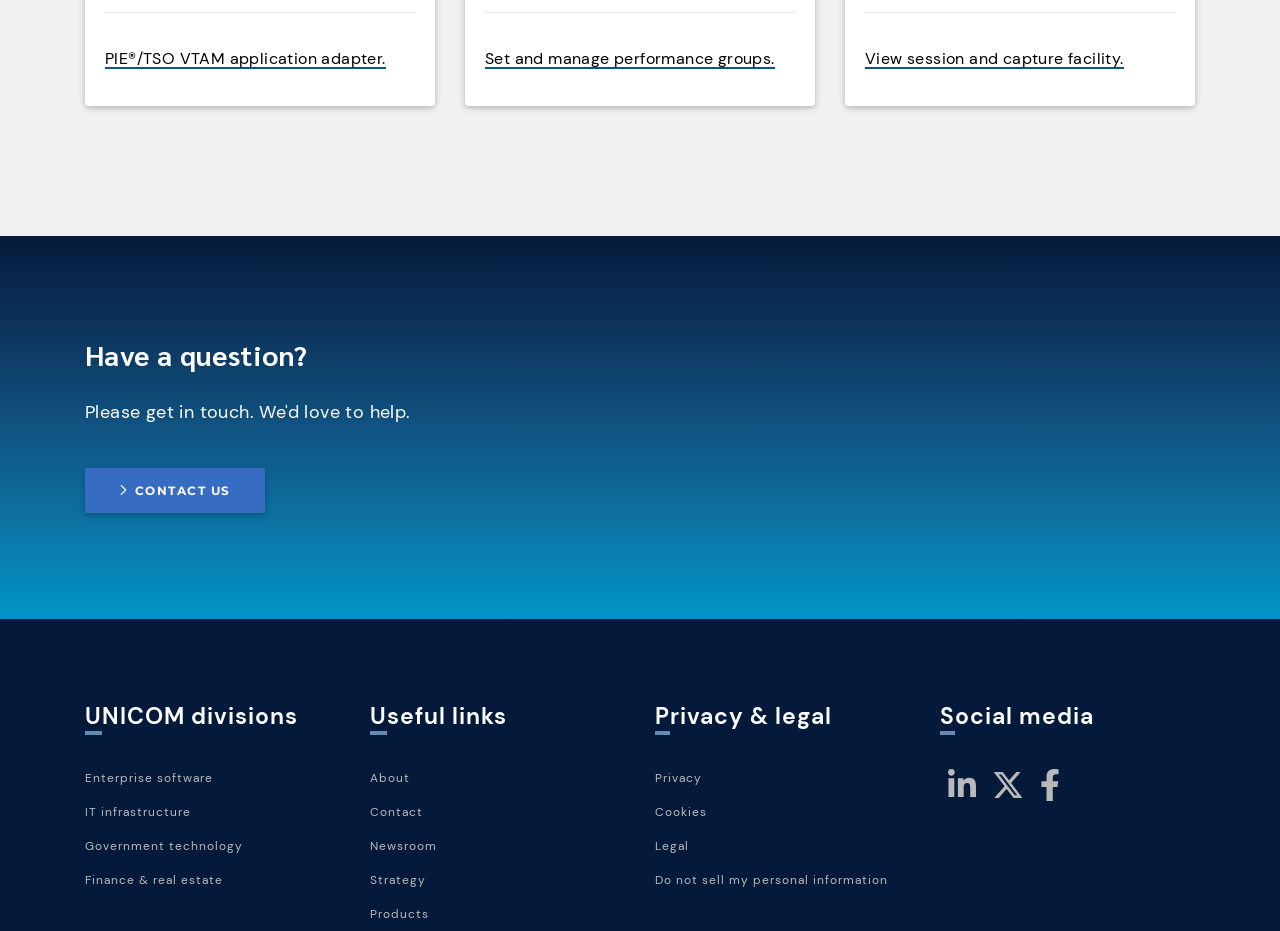Highlight the bounding box coordinates of the element that should be clicked to carry out the following instruction: "View session and capture facility". The coordinates must be given as four float numbers ranging from 0 to 1, i.e., [left, top, right, bottom].

[0.676, 0.052, 0.878, 0.074]